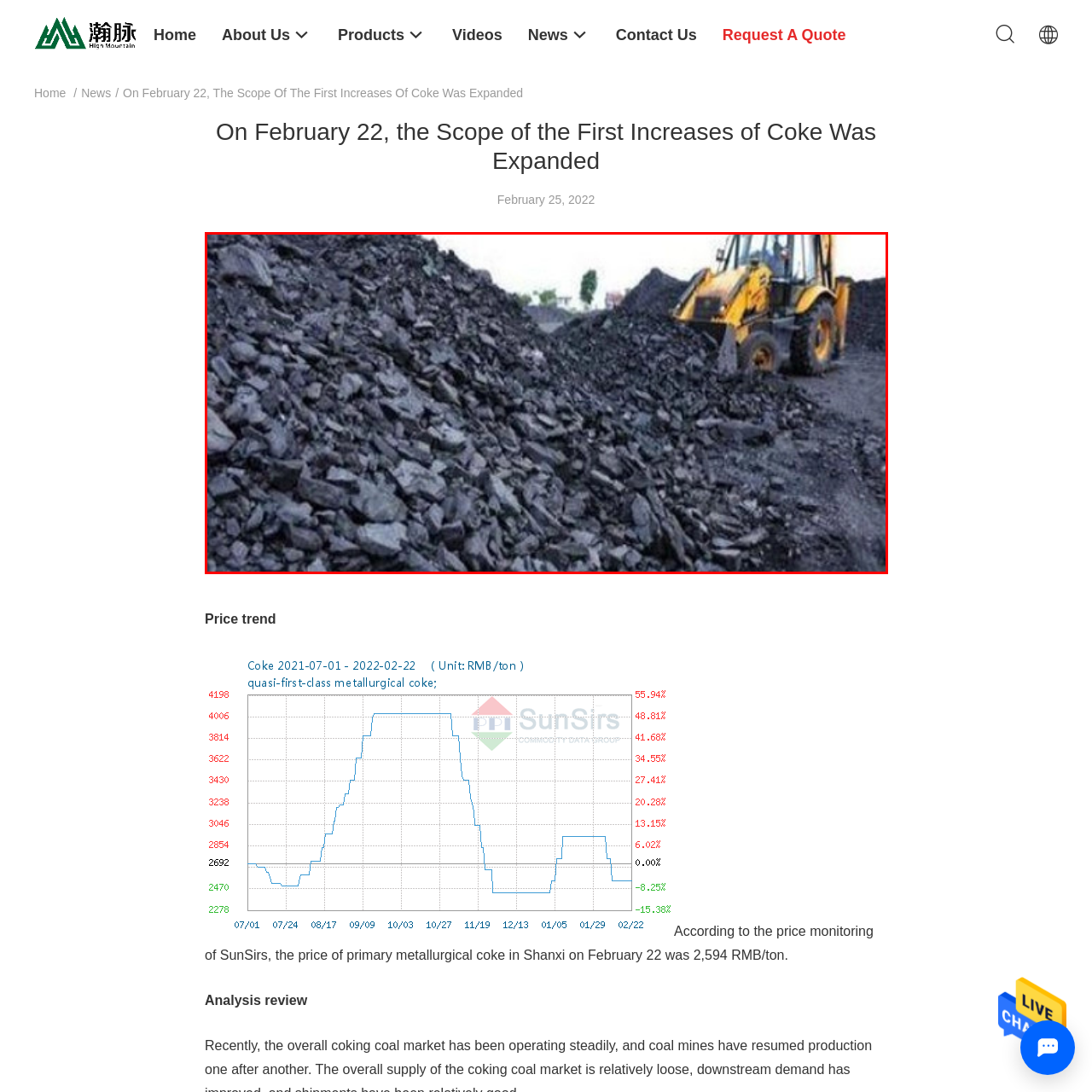Explain the image in the red bounding box with extensive details.

The image depicts a large pile of black metallurgical coke, a vital industrial material used in steel production and various chemical processes. A yellow backhoe loader is seen in the foreground, engaged in moving or managing the pile of coke, indicating ongoing operations at a storage site or production facility. The background reveals additional hills of coke, suggesting a substantial stockpile. This scene aligns with recent industry news related to price monitoring and production trends, particularly highlighting the significance of metallurgical coke in the market.